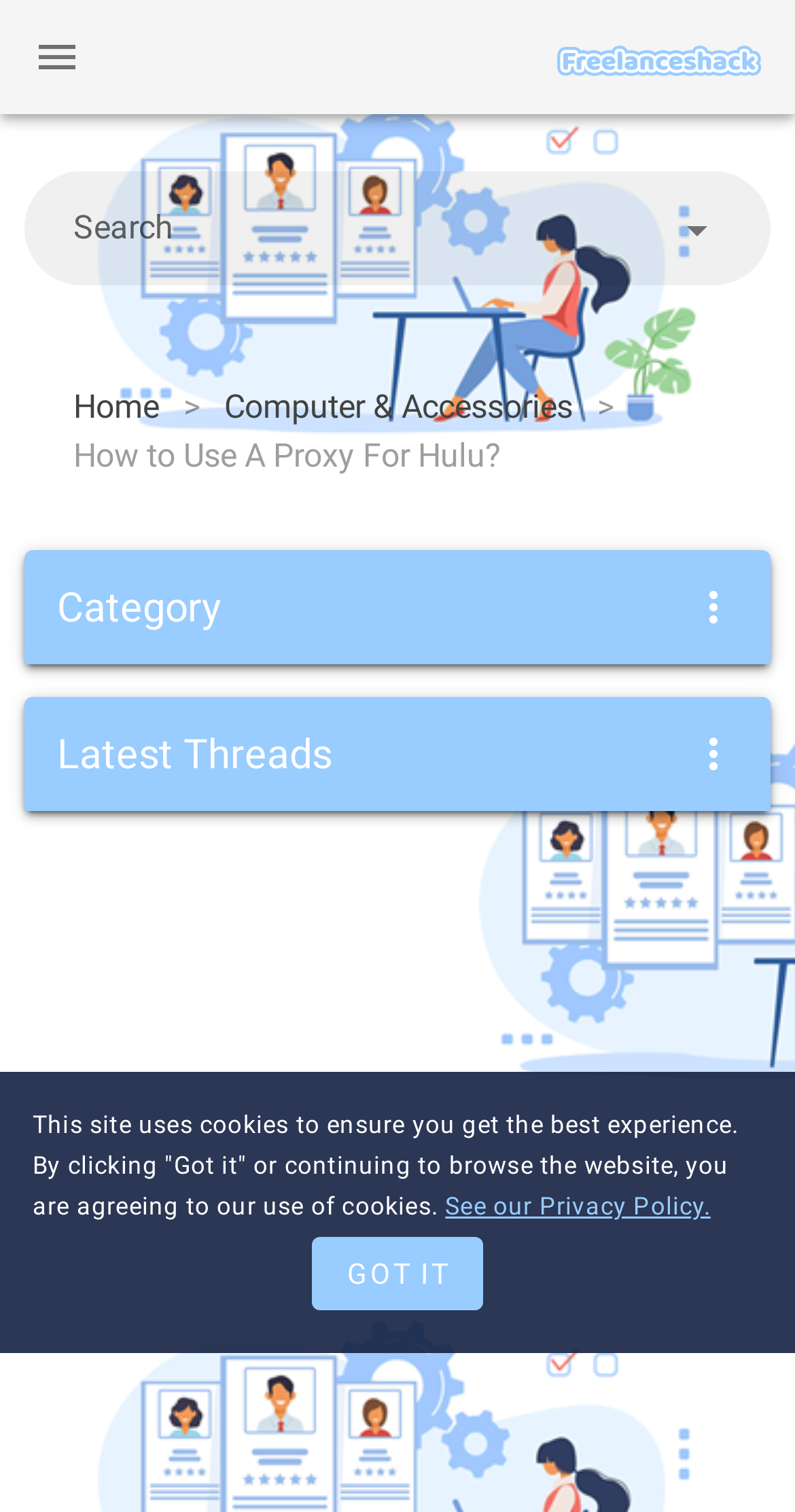Using the webpage screenshot and the element description parent_node: Category, determine the bounding box coordinates. Specify the coordinates in the format (top-left x, top-left y, bottom-right x, bottom-right y) with values ranging from 0 to 1.

[0.836, 0.369, 0.959, 0.434]